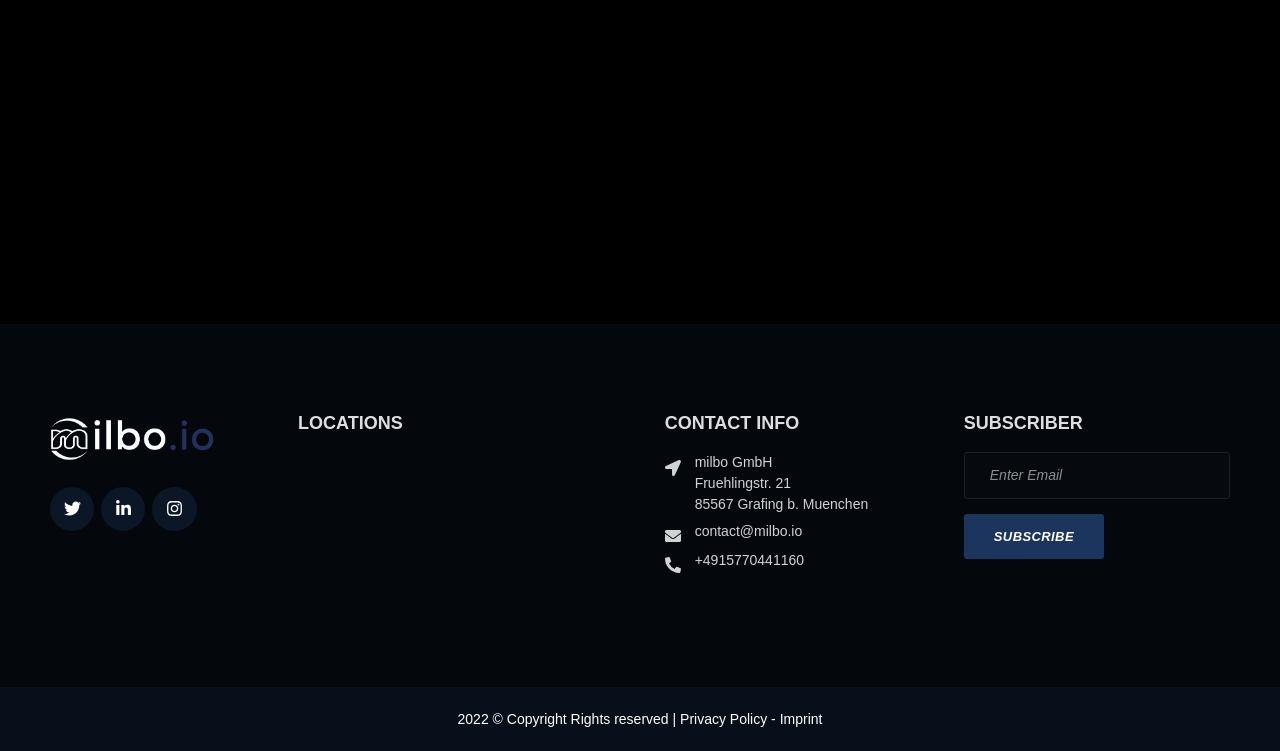Answer the question using only a single word or phrase: 
What is the company name?

milbo GmbH